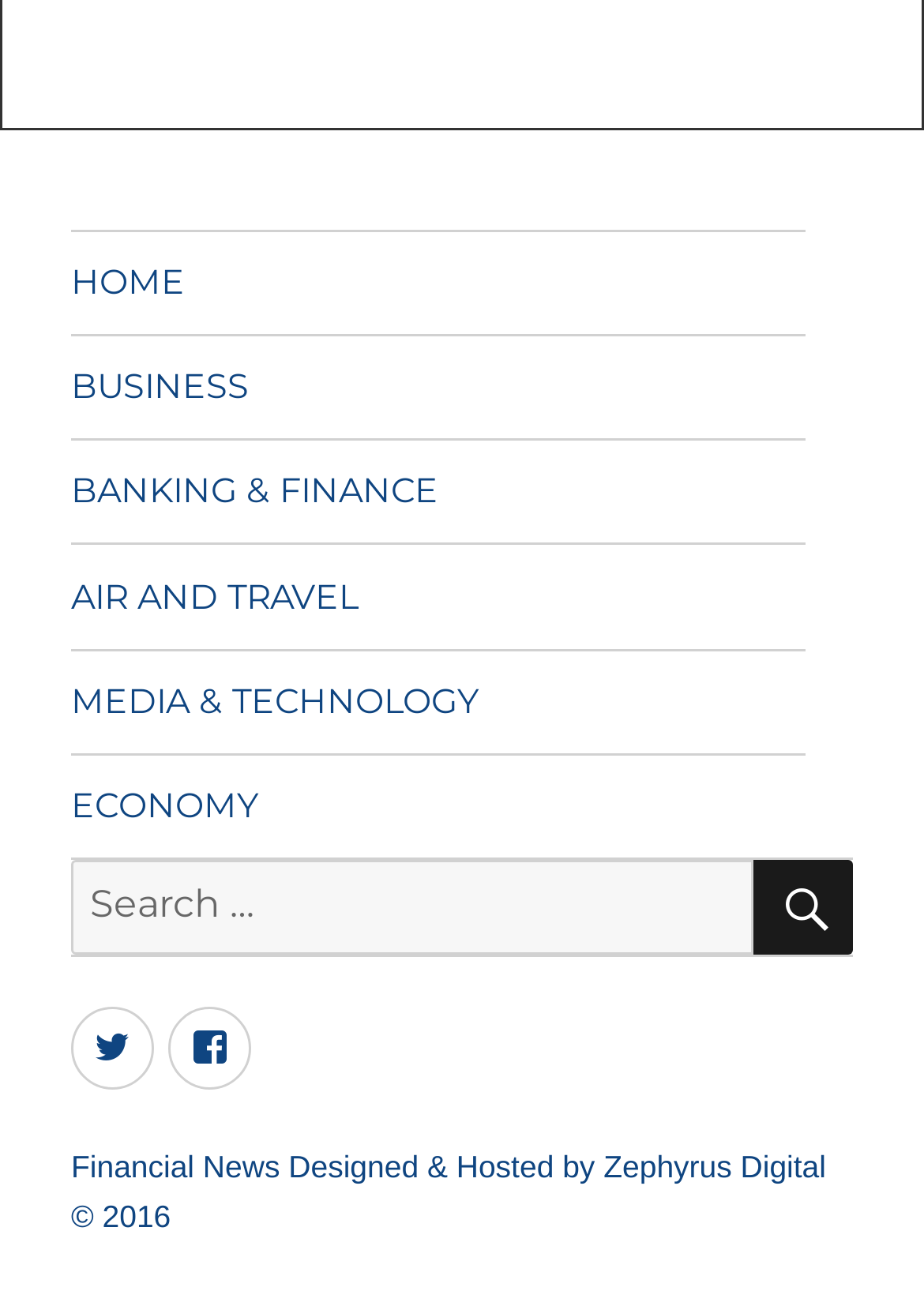Please identify the bounding box coordinates of the clickable area that will allow you to execute the instruction: "go to home page".

[0.077, 0.18, 0.872, 0.259]